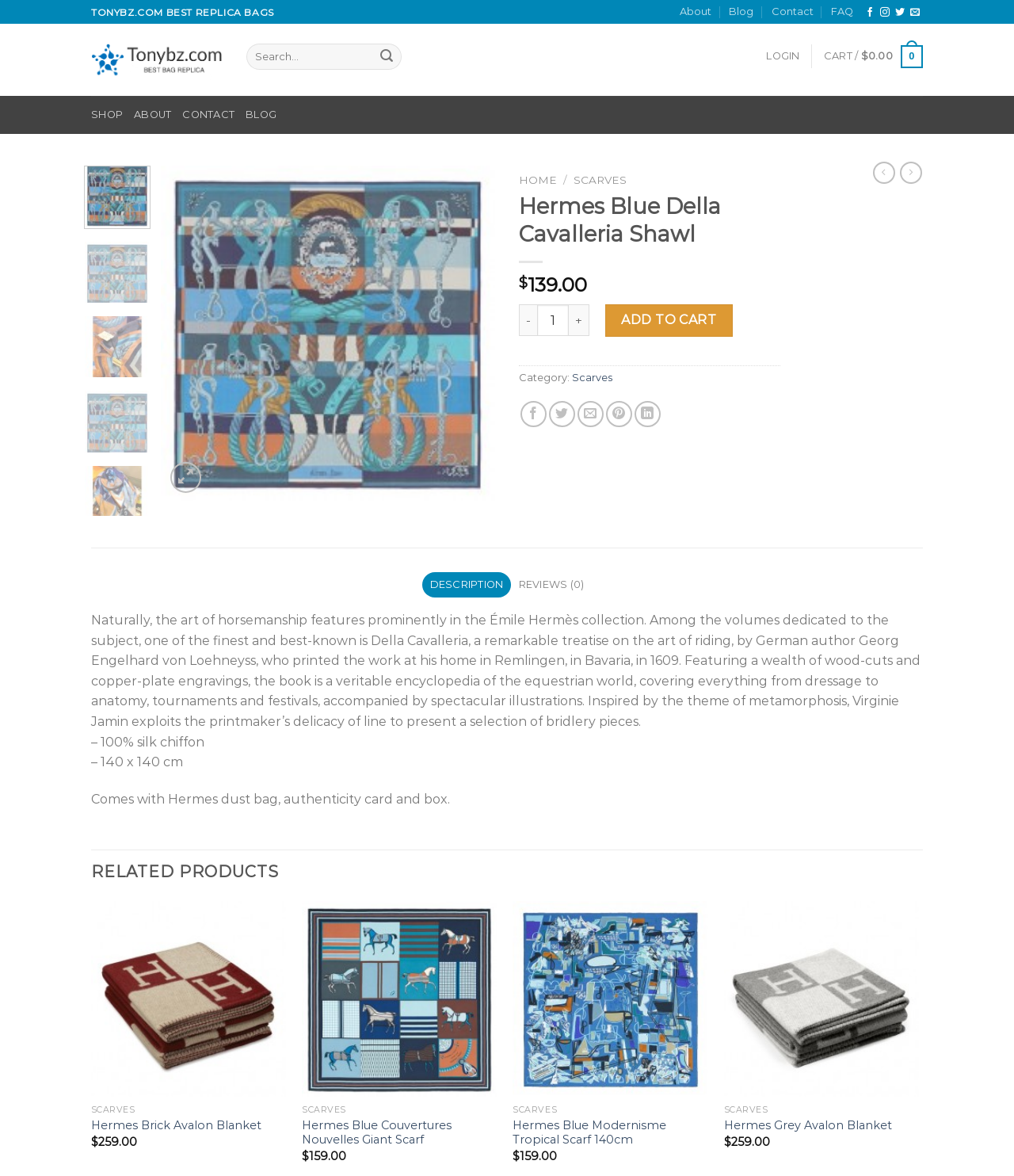Please answer the following question using a single word or phrase: 
What is the material of the Hermes Blue Della Cavalleria Shawl?

100% silk chiffon